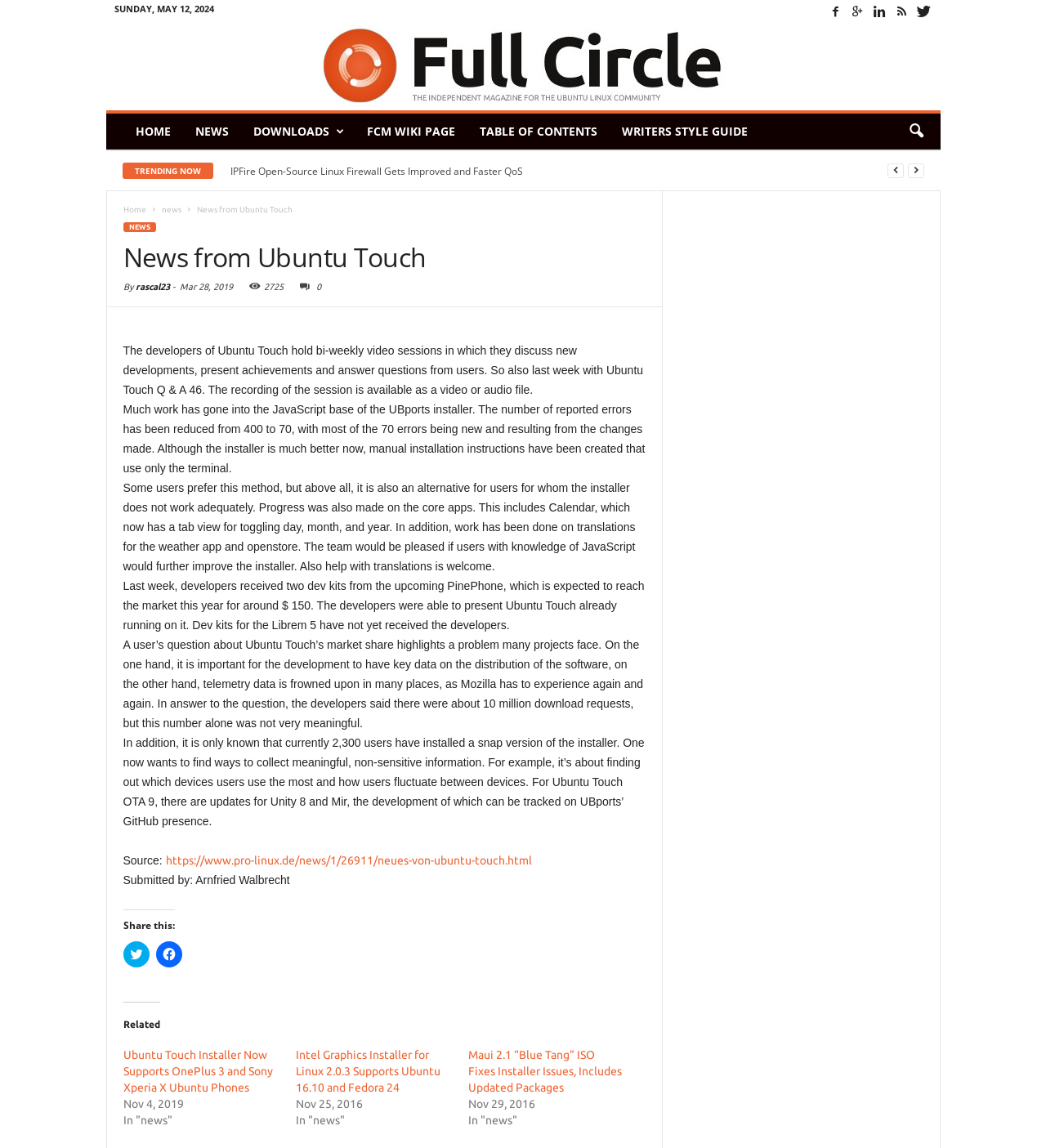What is the name of the author who submitted the news article?
Please ensure your answer to the question is detailed and covers all necessary aspects.

I found the name of the author who submitted the news article by looking at the text 'Submitted by: Arnfried Walbrecht' which is located at the bottom of the webpage.